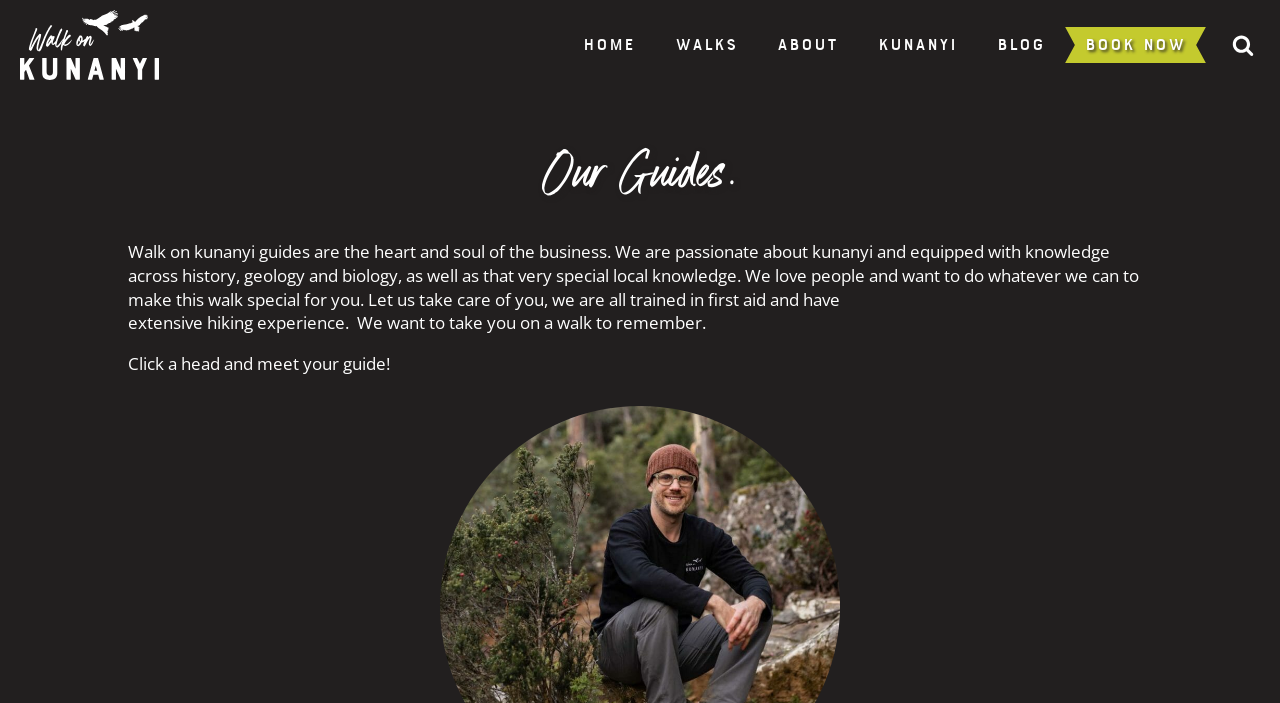Using the details in the image, give a detailed response to the question below:
What is the call-to-action for the guides?

The text says 'Click a head and meet your guide!' which implies that the customer can click on a guide's profile to meet them.